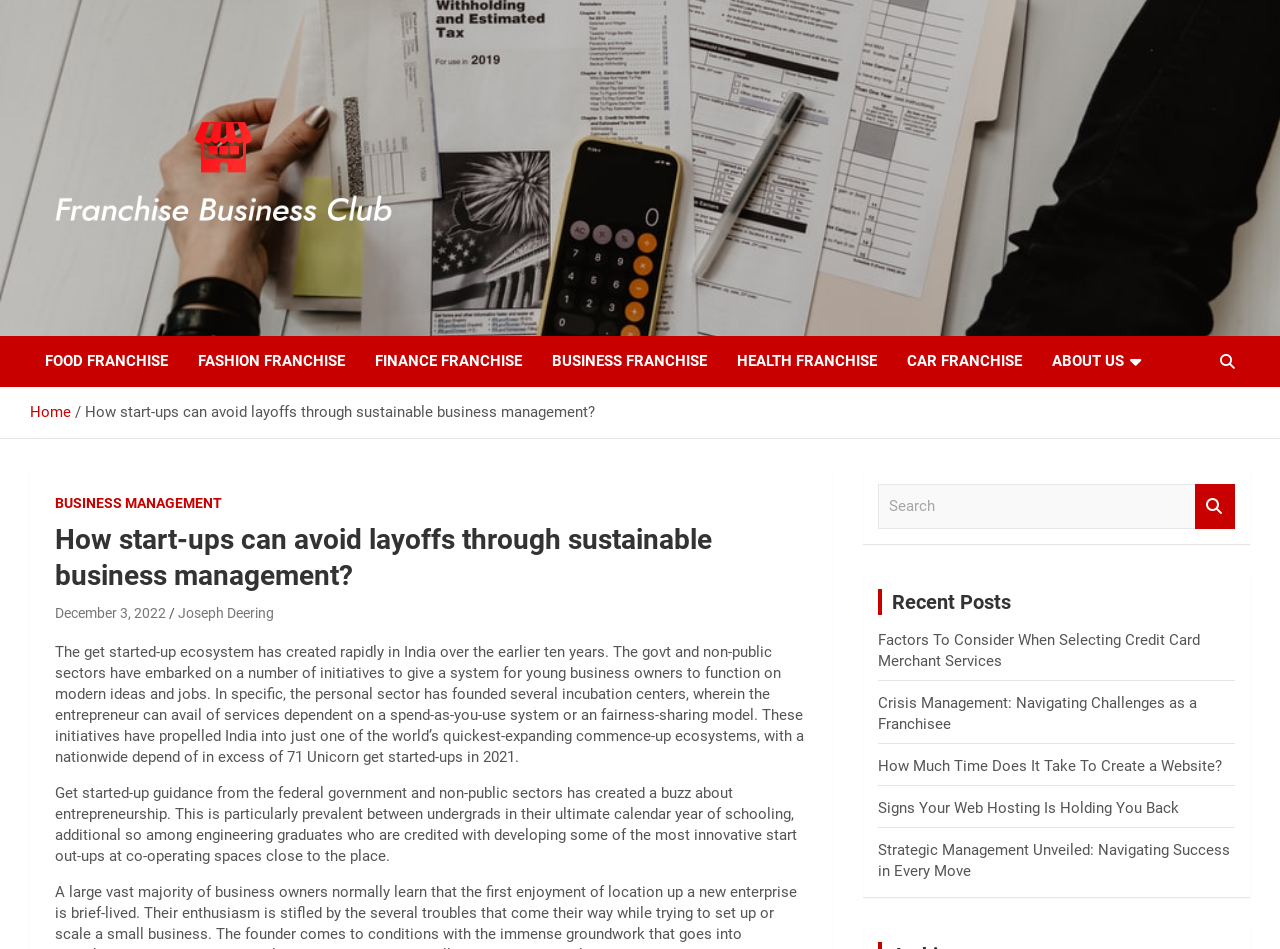Identify the bounding box of the UI element that matches this description: "parent_node: Search name="s" placeholder="Search"".

[0.686, 0.51, 0.934, 0.557]